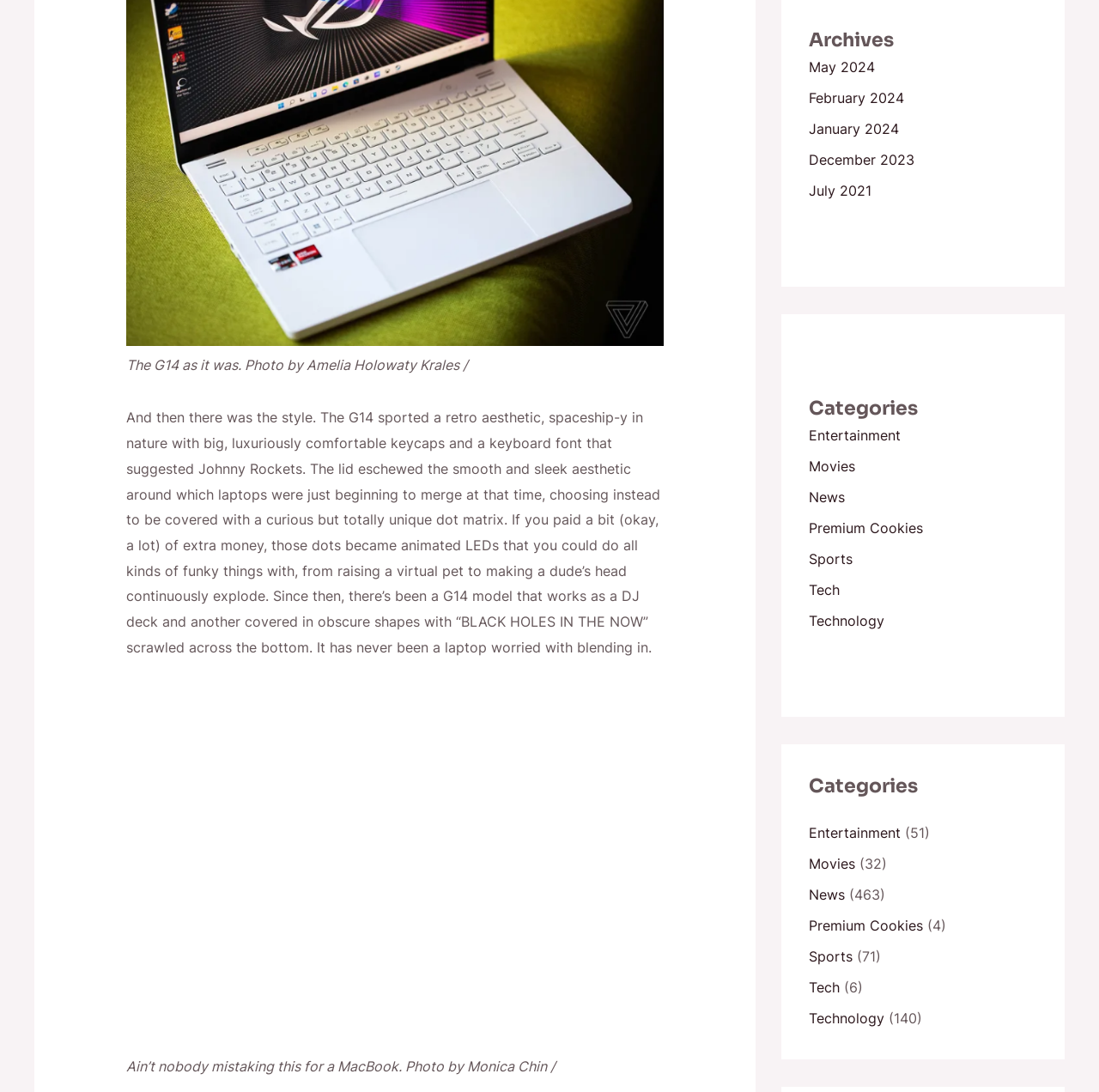Can you find the bounding box coordinates for the element to click on to achieve the instruction: "View May 2024"?

[0.736, 0.053, 0.796, 0.069]